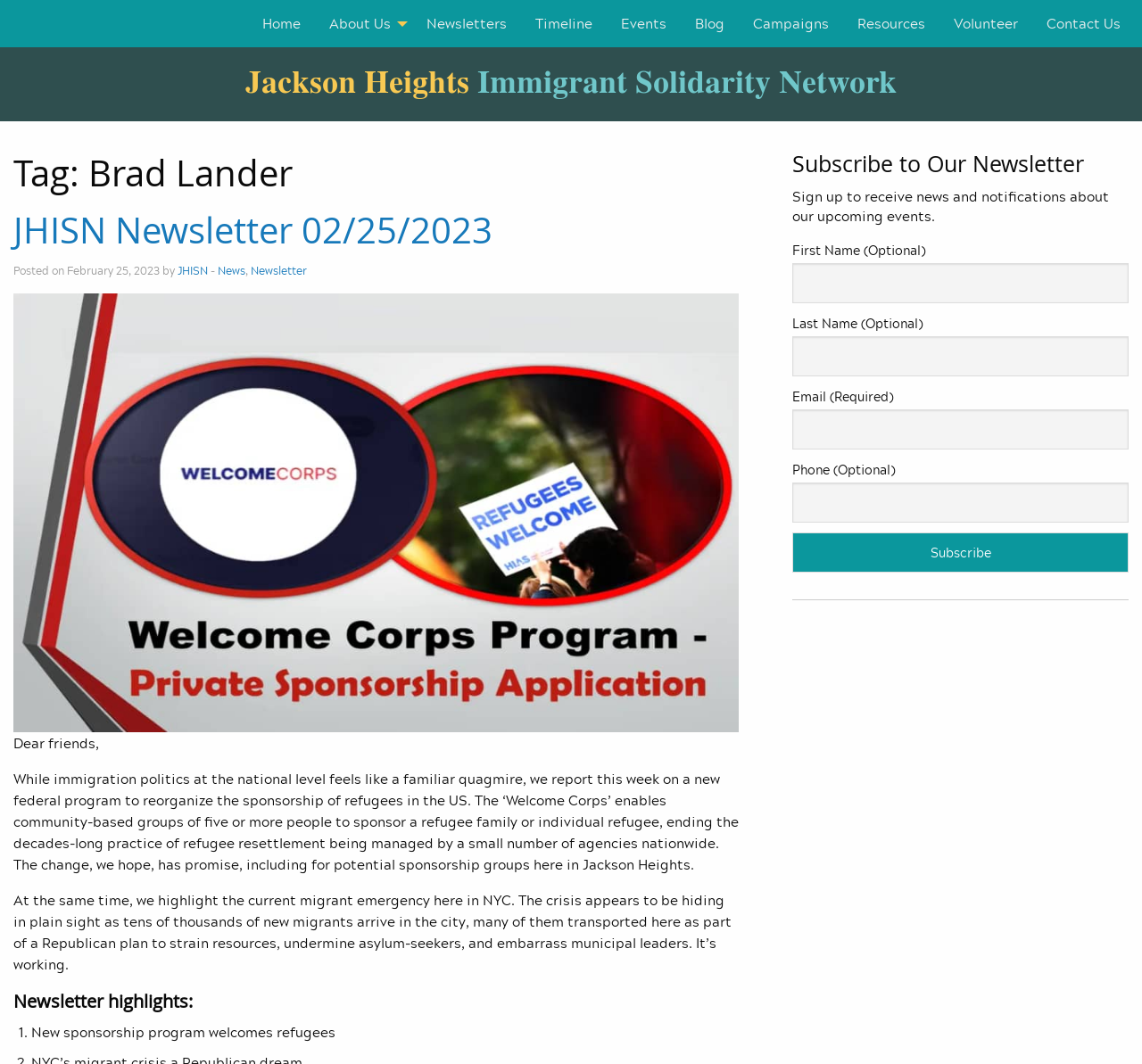Determine the bounding box coordinates for the area that should be clicked to carry out the following instruction: "View the events".

[0.531, 0.007, 0.596, 0.038]